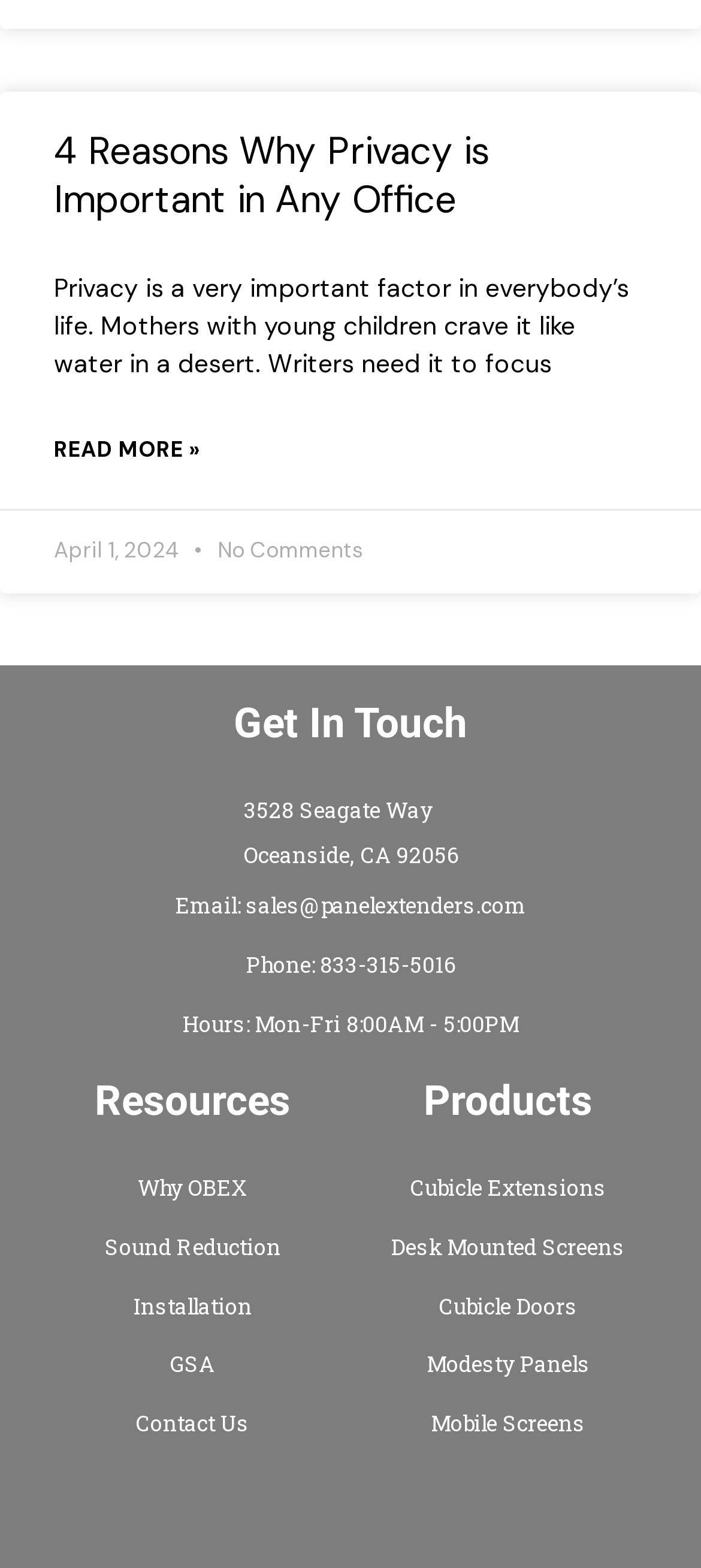Answer the following in one word or a short phrase: 
How many headings are there on the webpage?

4